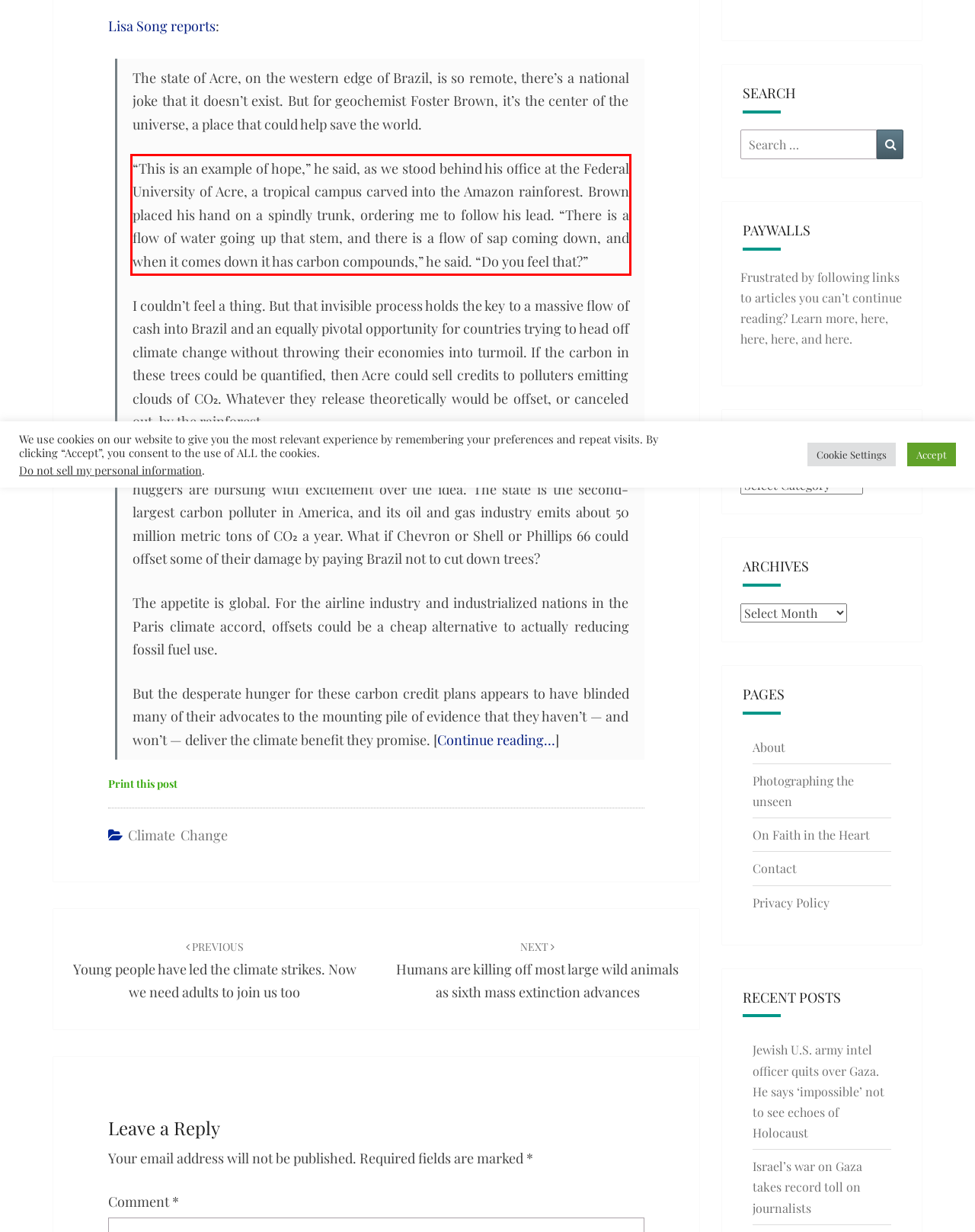Identify and transcribe the text content enclosed by the red bounding box in the given screenshot.

“This is an example of hope,” he said, as we stood behind his office at the Federal University of Acre, a tropical campus carved into the Amazon rainforest. Brown placed his hand on a spindly trunk, ordering me to follow his lead. “There is a flow of water going up that stem, and there is a flow of sap coming down, and when it comes down it has carbon compounds,” he said. “Do you feel that?”